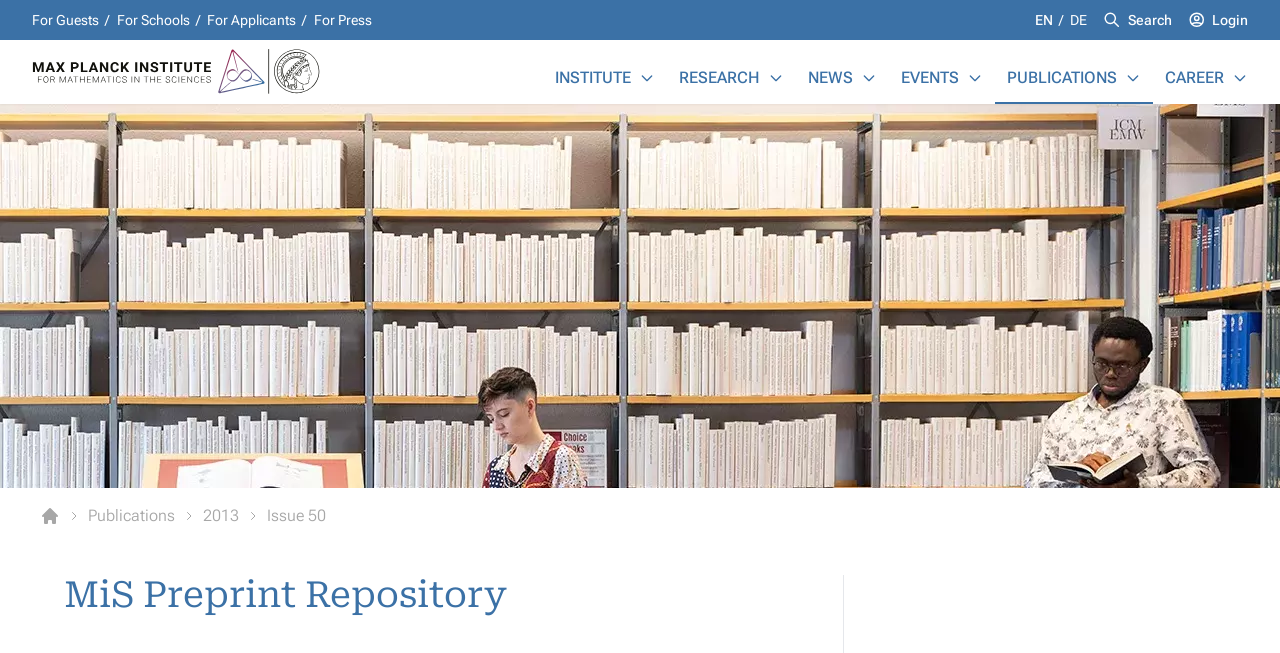With reference to the image, please provide a detailed answer to the following question: How many navigation elements are on the webpage?

I counted the navigation elements on the webpage, which are 'Shortcuts Menu', 'Languages', 'Main Menu', and 'Breadcrumb'. There are 4 navigation elements in total.